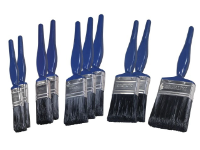Provide a brief response in the form of a single word or phrase:
What is the current price of the paint brush set?

£16.22